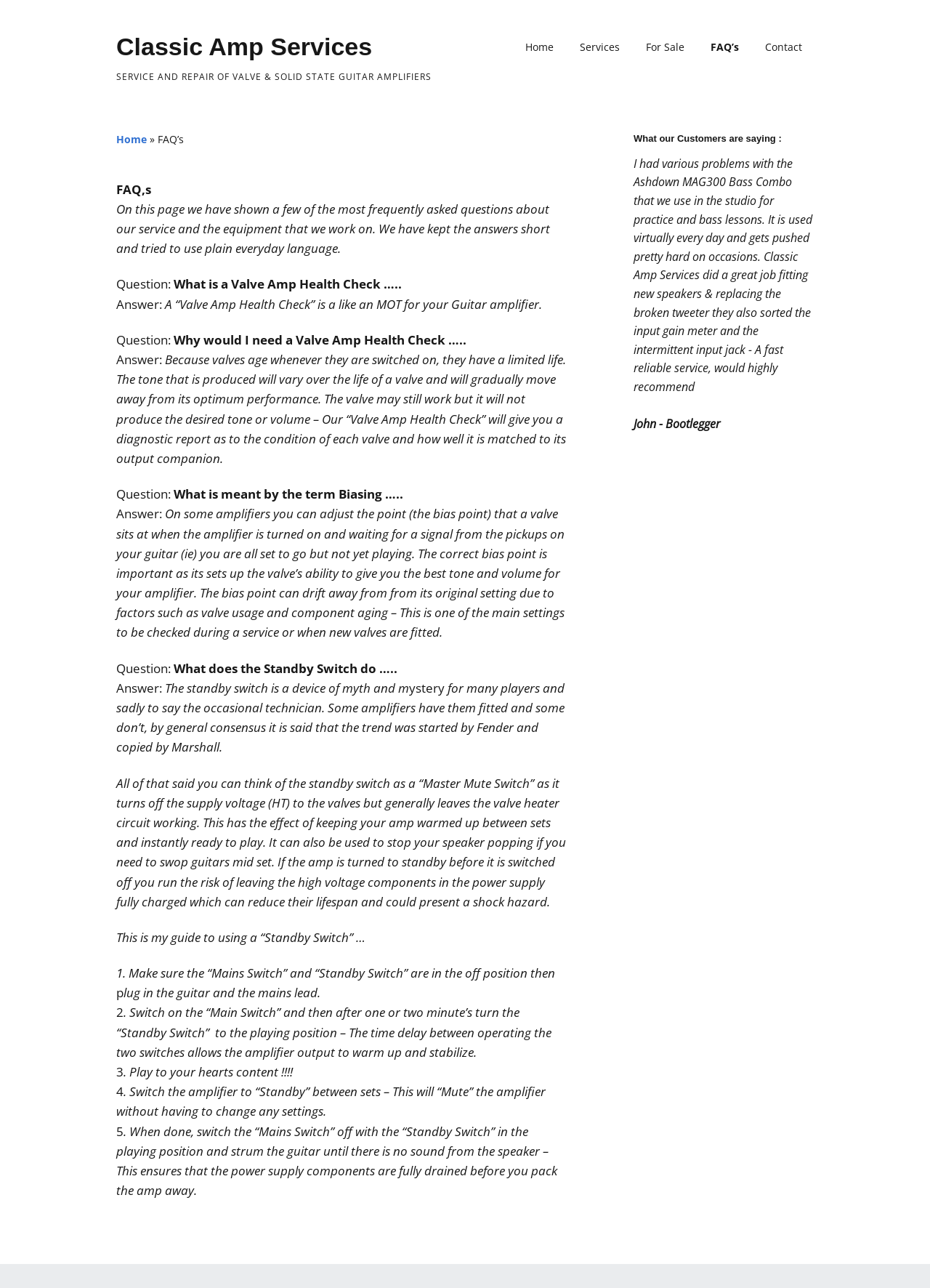Provide the bounding box coordinates for the UI element that is described as: "Classic Amp Services".

[0.125, 0.025, 0.4, 0.047]